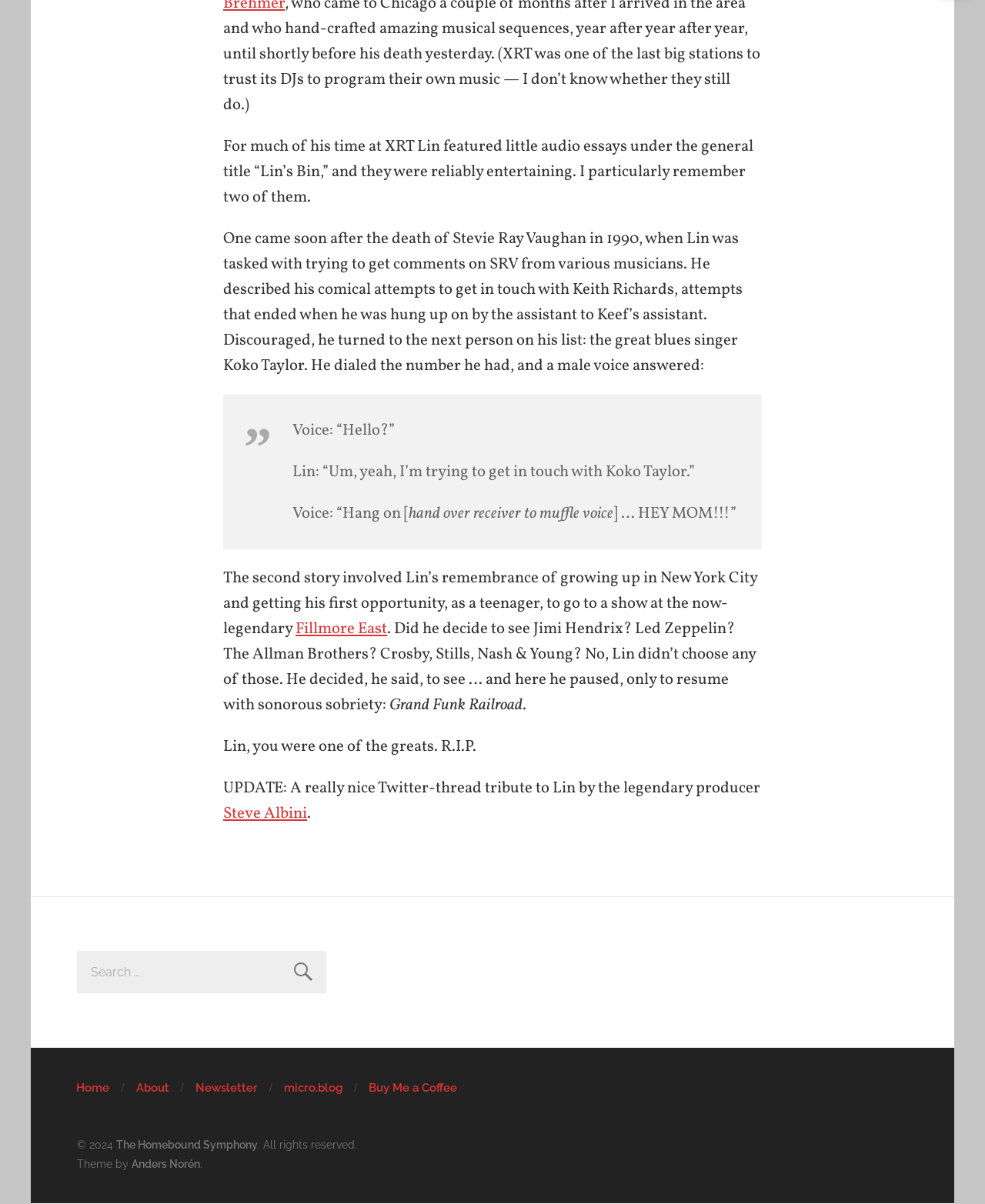What is the topic of the article?
Your answer should be a single word or phrase derived from the screenshot.

Lin's Bin